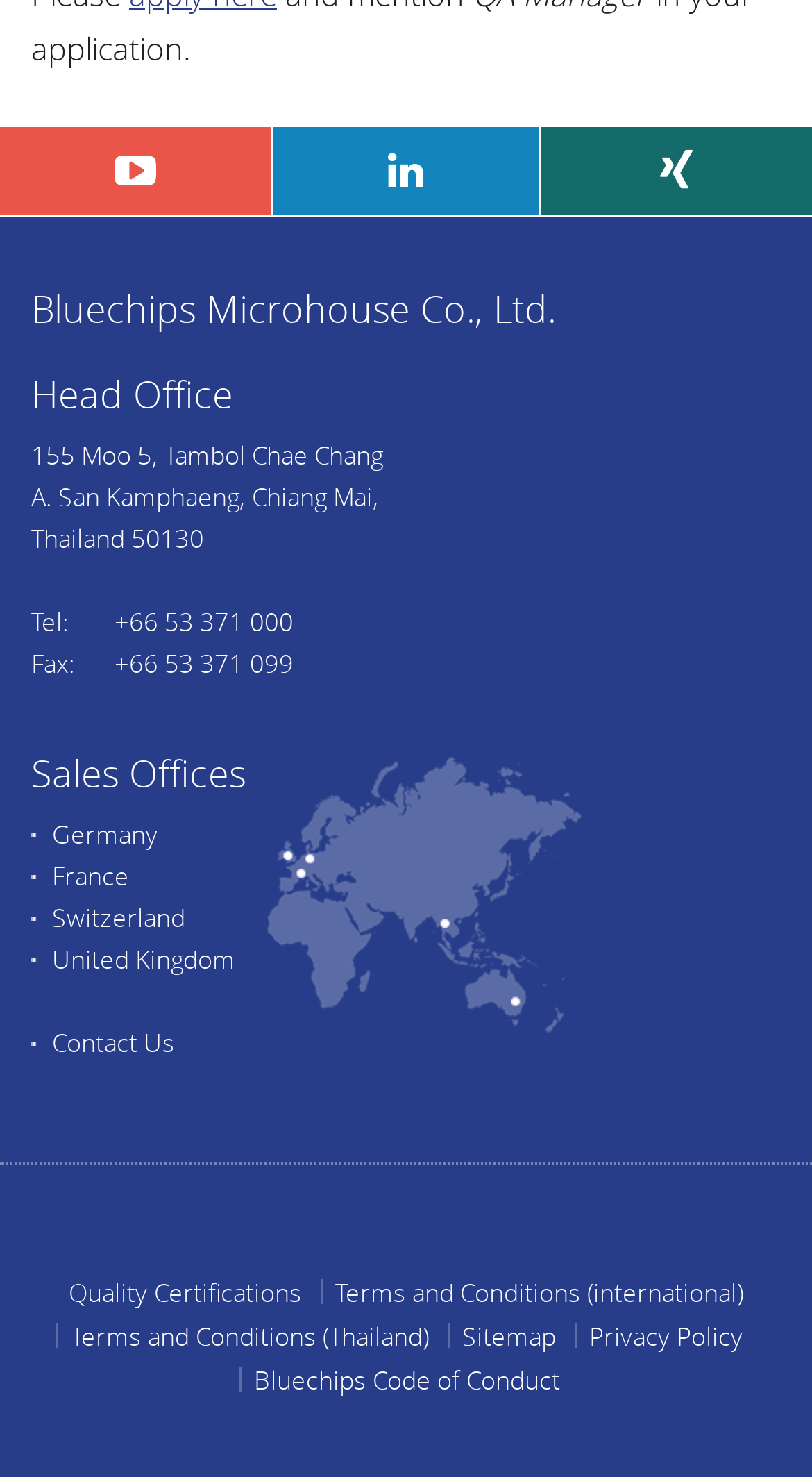What is the location of the head office?
Please answer the question with a detailed and comprehensive explanation.

The location of the head office can be found in the address section, which reads '155 Moo 5, Tambol Chae Chang, A. San Kamphaeng, Chiang Mai, Thailand 50130'.